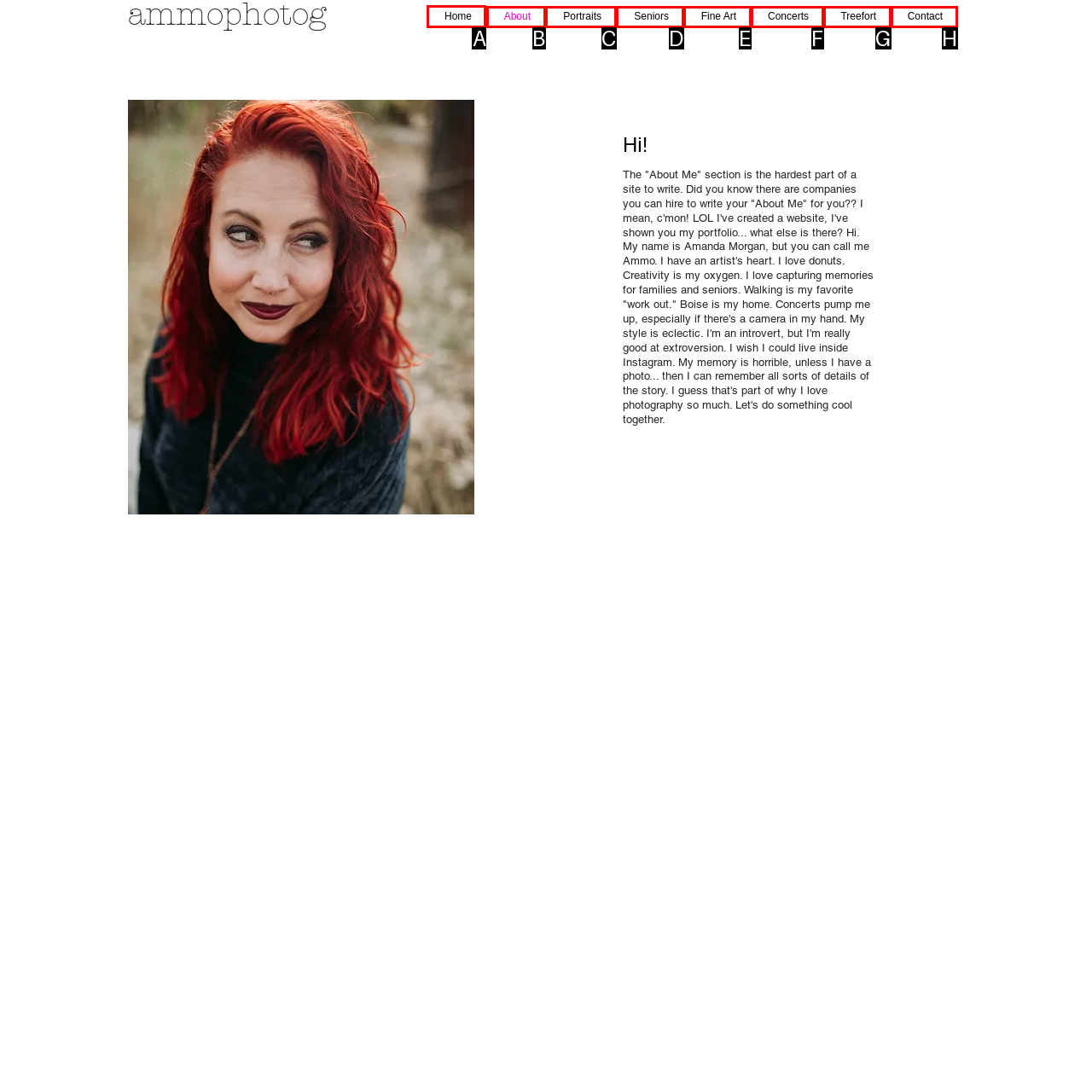Select the right option to accomplish this task: go to home page. Reply with the letter corresponding to the correct UI element.

A